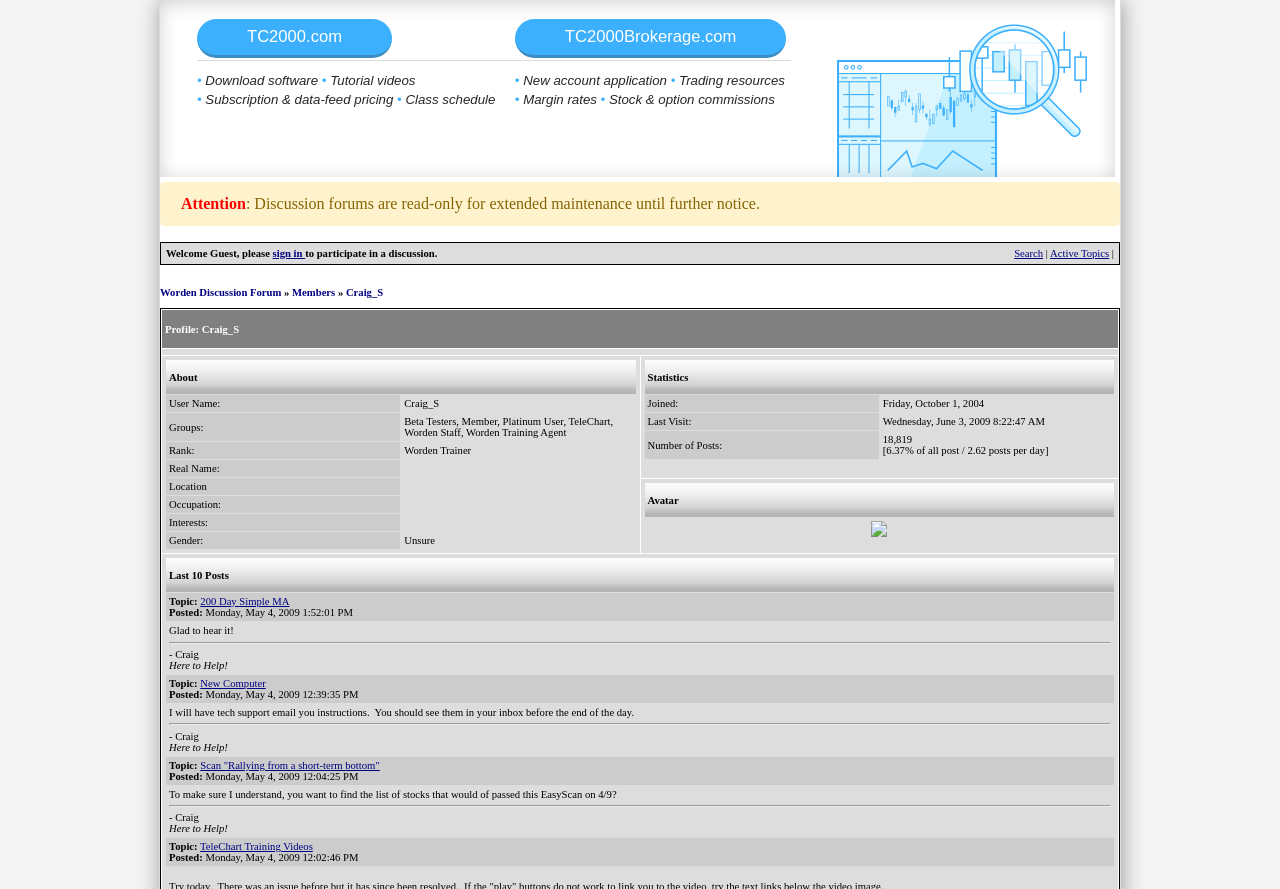Review the image closely and give a comprehensive answer to the question: How many posts has Craig_S made?

I found the number of posts by looking at the statistics section, where it says 'Number of Posts: 18,819'.